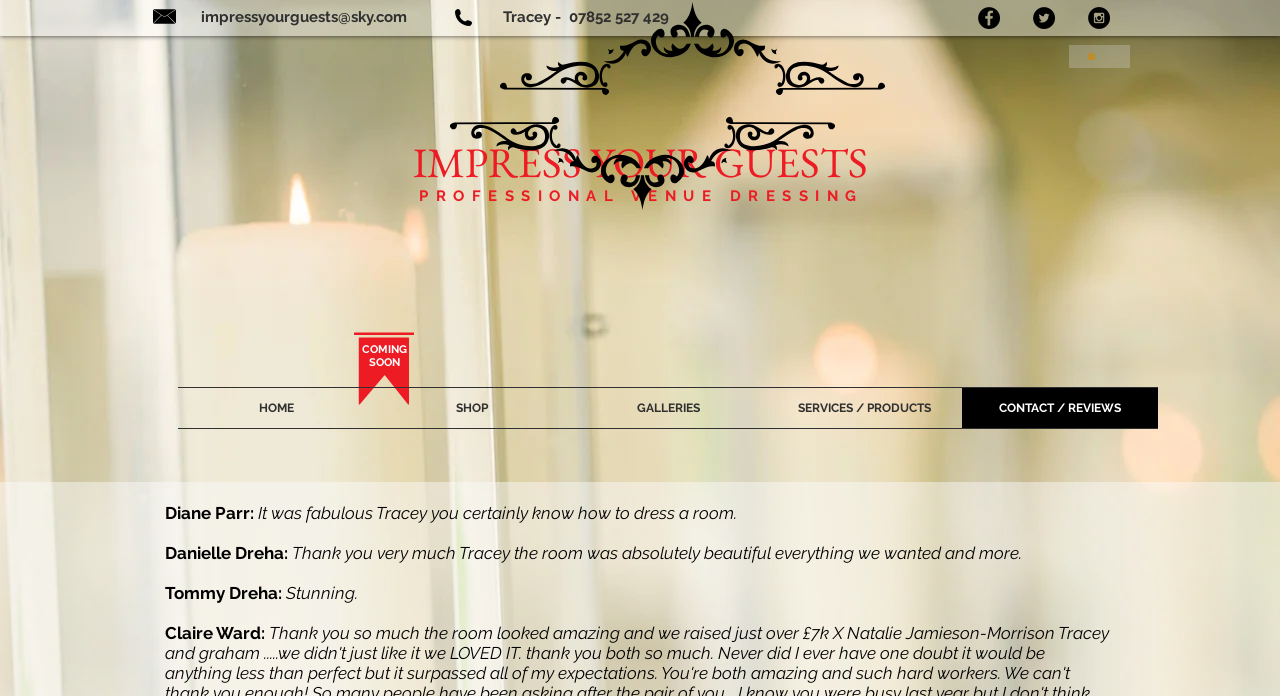Please specify the bounding box coordinates of the region to click in order to perform the following instruction: "Click the Instagram link".

[0.85, 0.01, 0.867, 0.042]